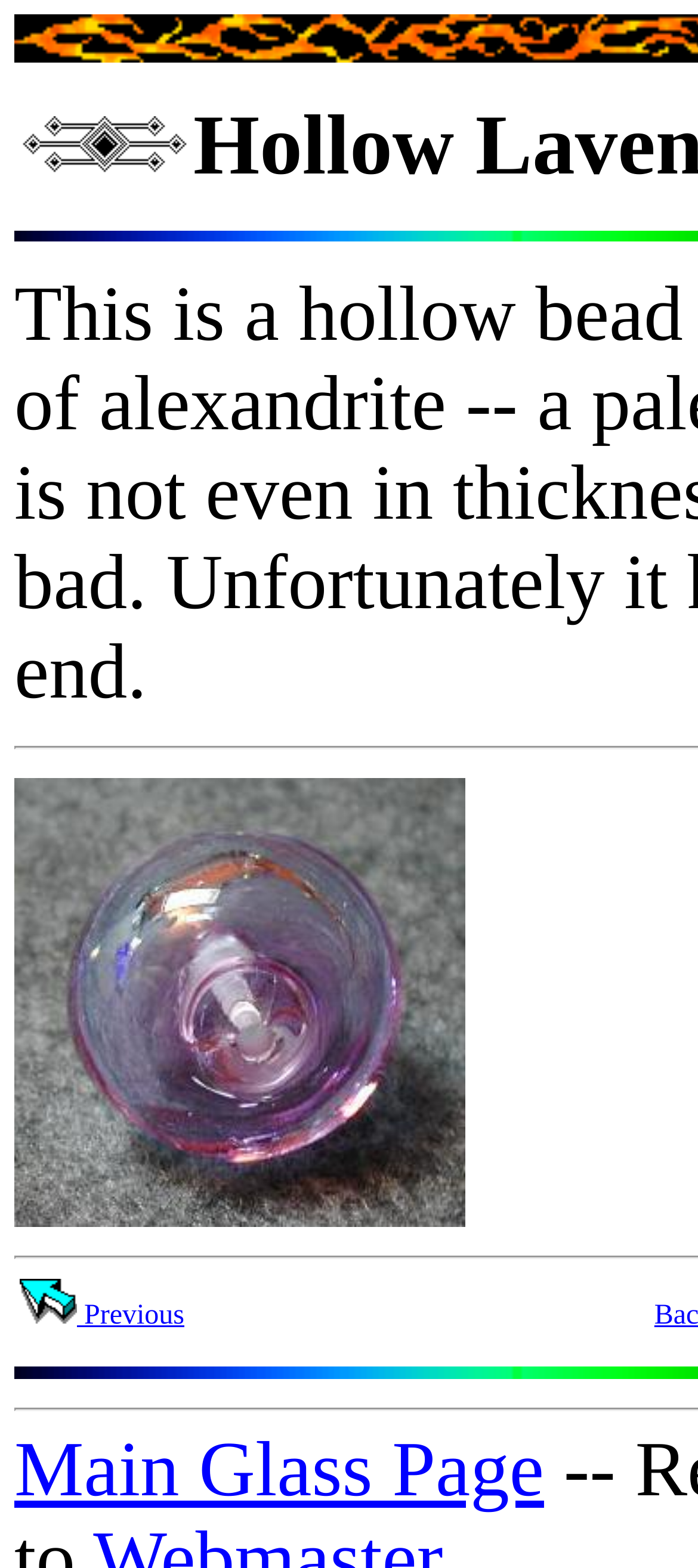Using the provided element description: "Previous", identify the bounding box coordinates. The coordinates should be four floats between 0 and 1 in the order [left, top, right, bottom].

[0.028, 0.83, 0.264, 0.849]